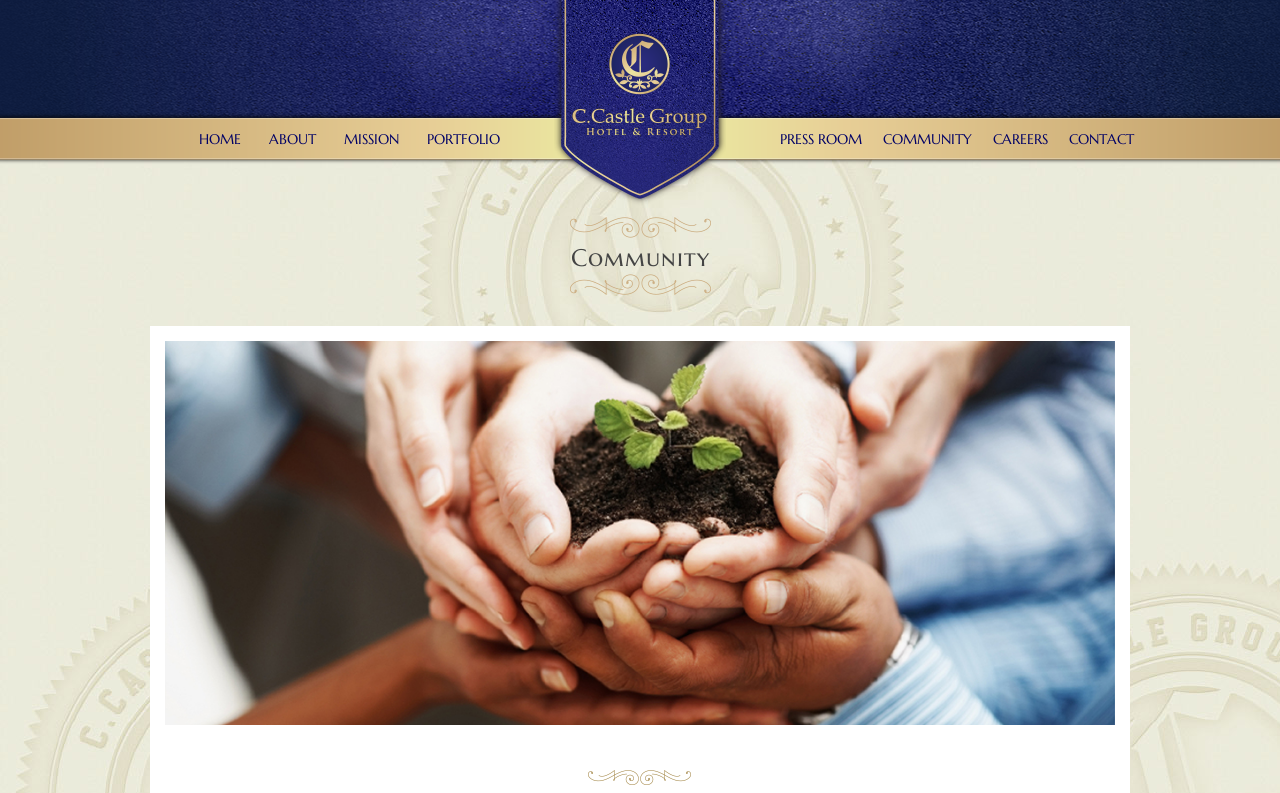What is the last link in the main navigation bar?
Refer to the screenshot and deliver a thorough answer to the question presented.

I analyzed the list of links in the main navigation bar and found that the last link is CONTACT, with bounding box coordinates [0.835, 0.159, 0.886, 0.204].